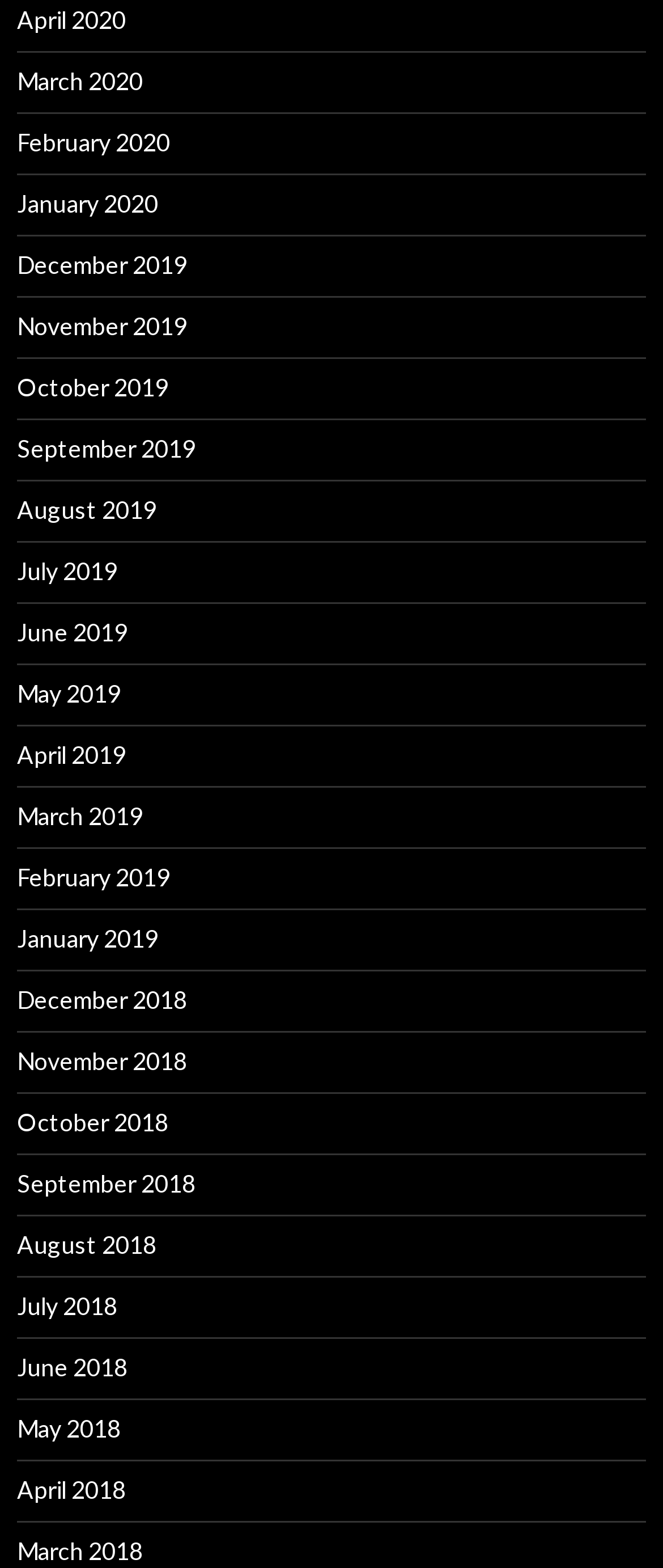Respond to the following question using a concise word or phrase: 
What is the latest month listed in 2020?

April 2020